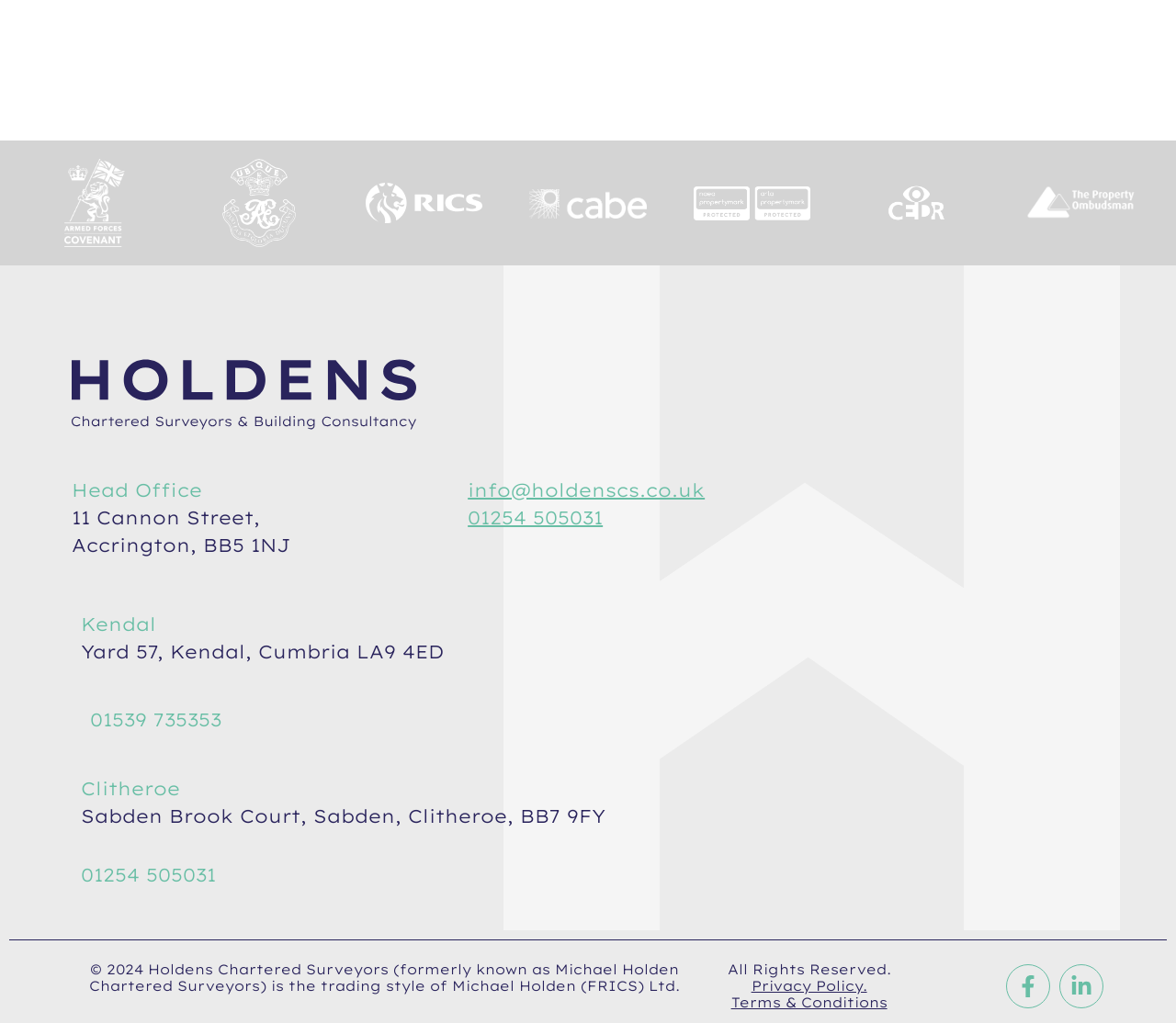Give a concise answer using one word or a phrase to the following question:
What is the company name?

Holdens Chartered Surveyors